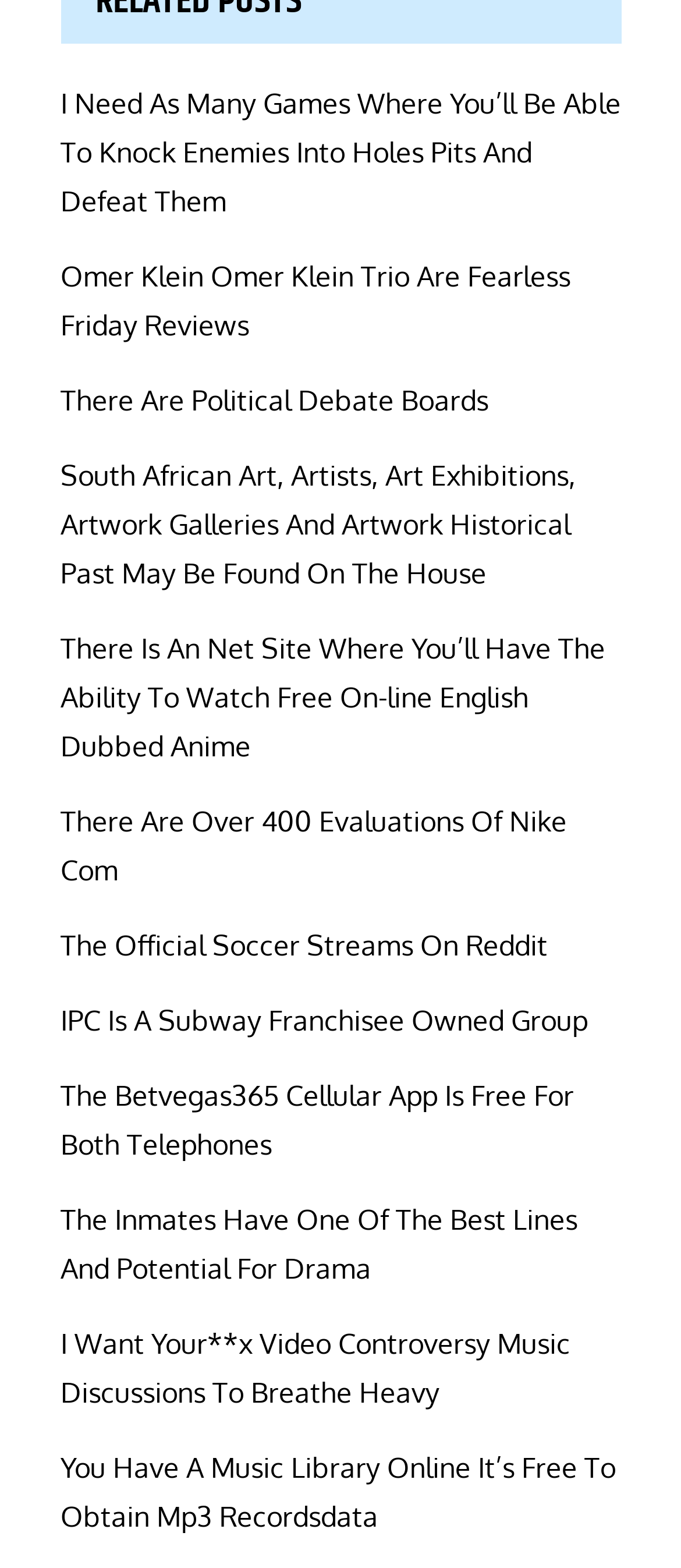Please locate the bounding box coordinates of the element's region that needs to be clicked to follow the instruction: "Explore the website to watch free online English dubbed anime". The bounding box coordinates should be provided as four float numbers between 0 and 1, i.e., [left, top, right, bottom].

[0.088, 0.402, 0.888, 0.487]